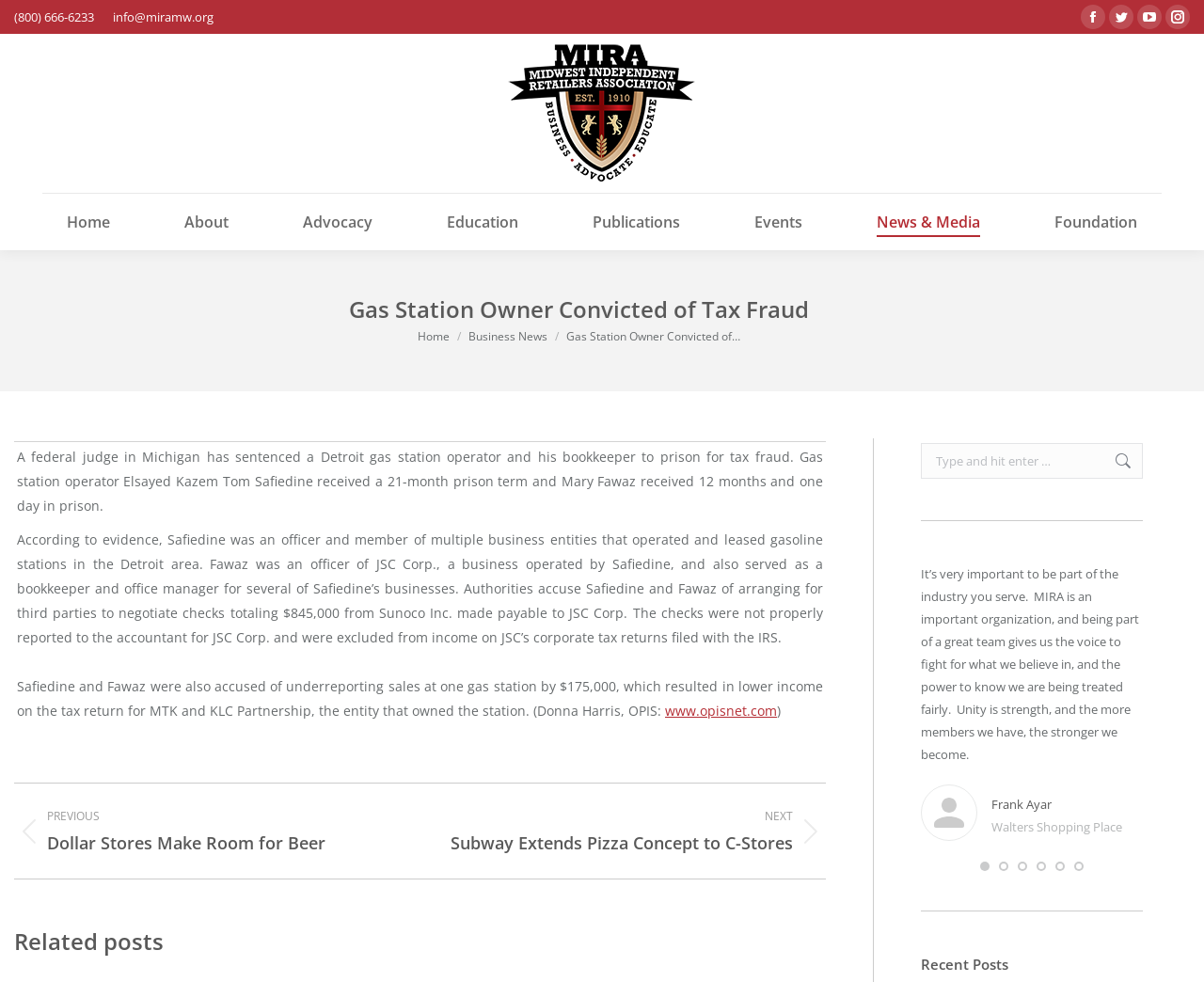Please specify the bounding box coordinates in the format (top-left x, top-left y, bottom-right x, bottom-right y), with all values as floating point numbers between 0 and 1. Identify the bounding box of the UI element described by: www.opisnet.com

[0.552, 0.715, 0.645, 0.733]